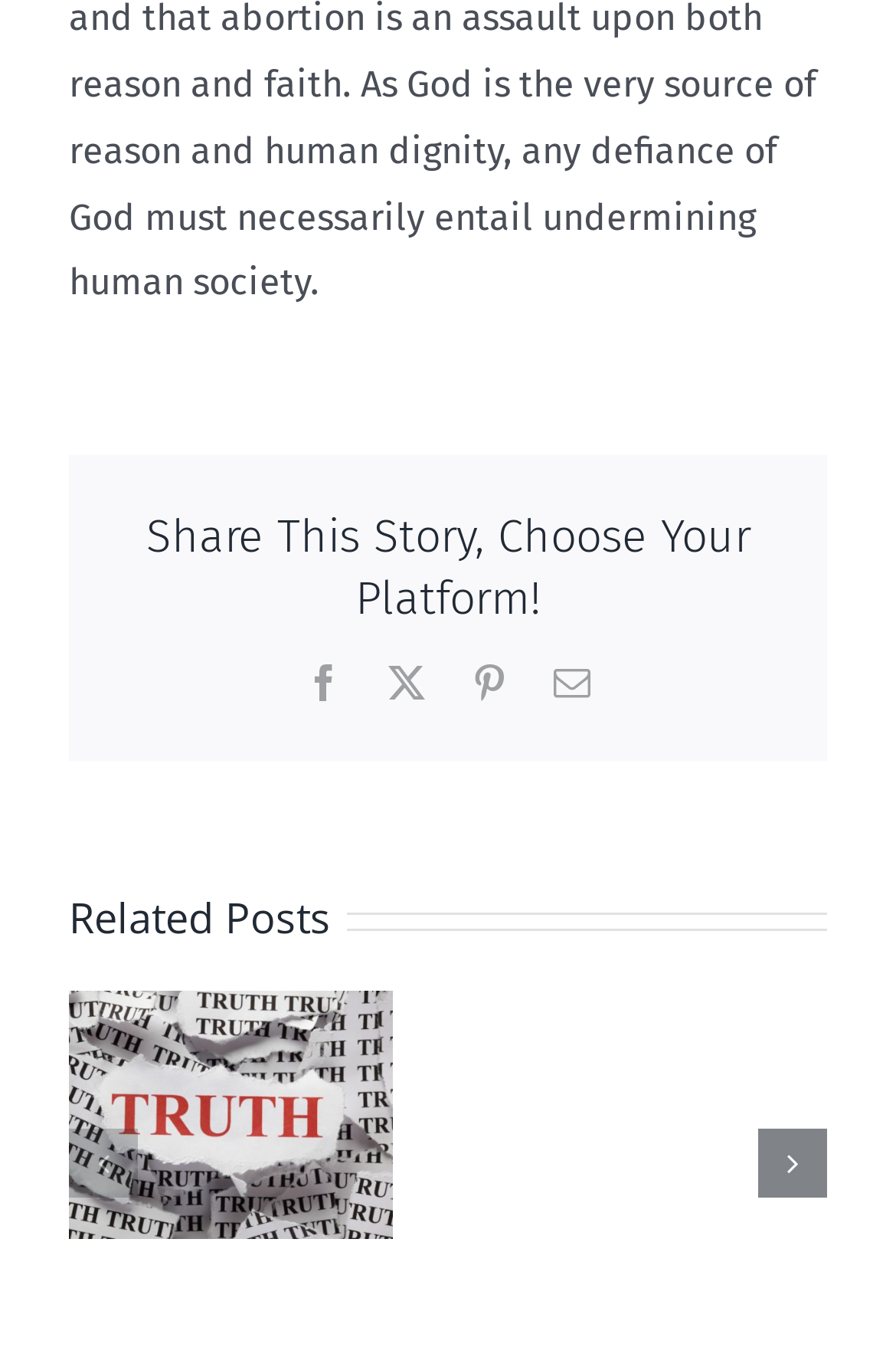Could you specify the bounding box coordinates for the clickable section to complete the following instruction: "View related post"?

[0.077, 0.654, 0.369, 0.7]